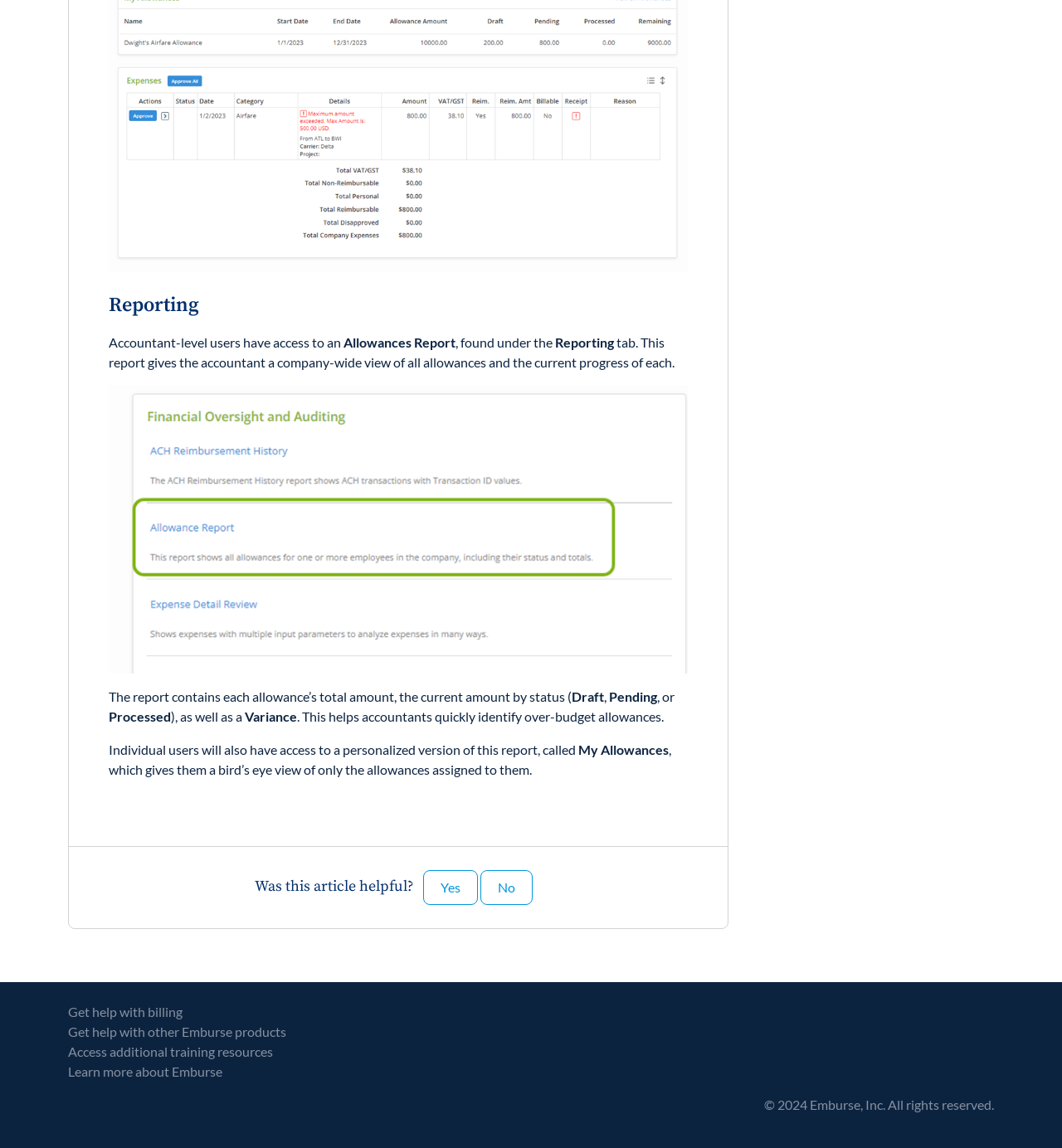Could you highlight the region that needs to be clicked to execute the instruction: "Click on the 'Reporting' heading"?

[0.102, 0.254, 0.648, 0.278]